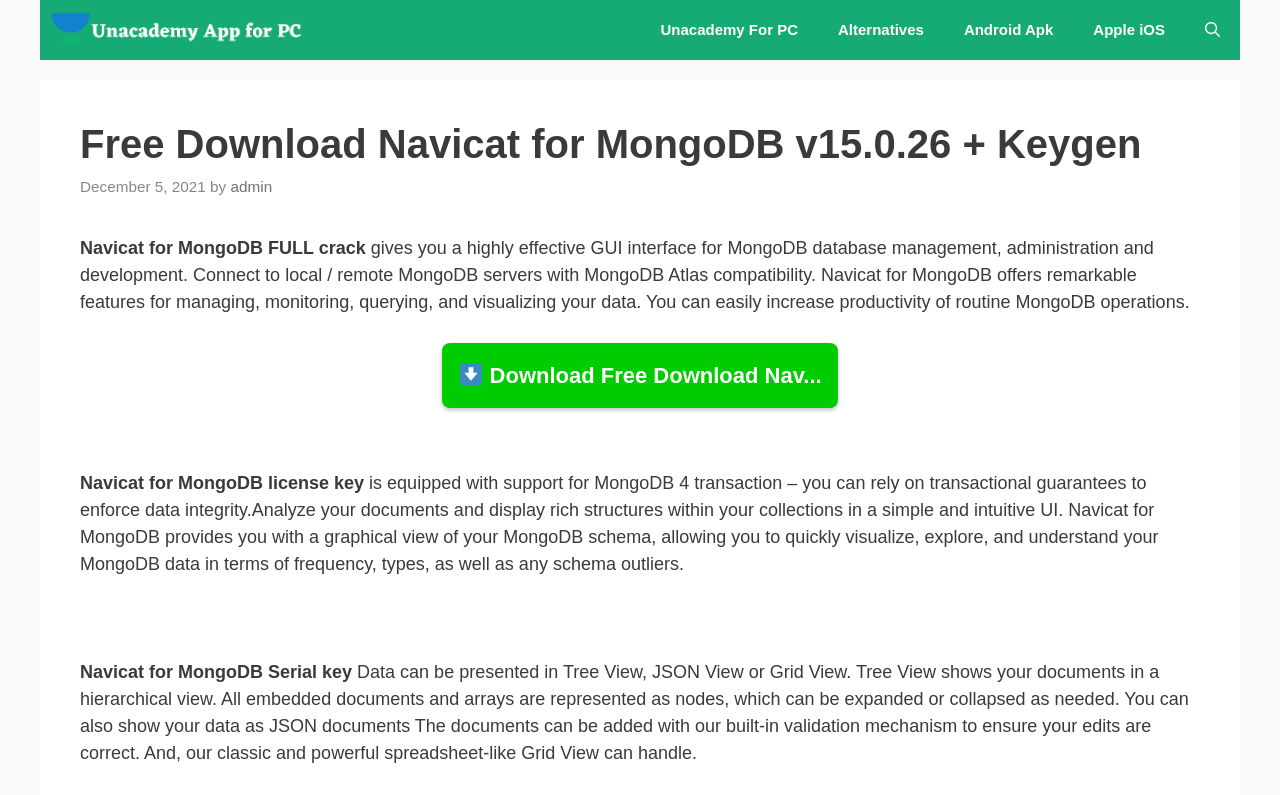Reply to the question with a single word or phrase:
What is the software being discussed?

Navicat for MongoDB